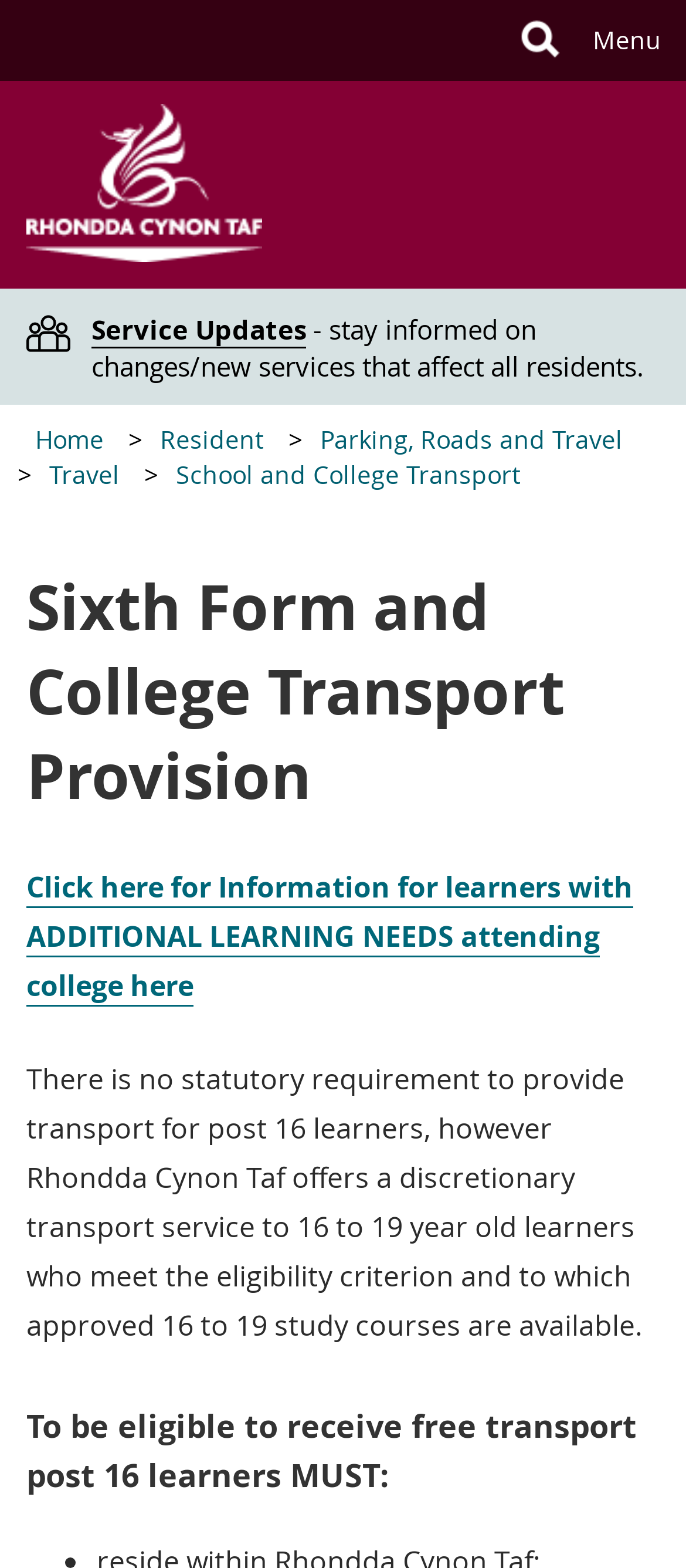Kindly determine the bounding box coordinates for the clickable area to achieve the given instruction: "Go to School and College Transport".

[0.231, 0.292, 0.785, 0.313]